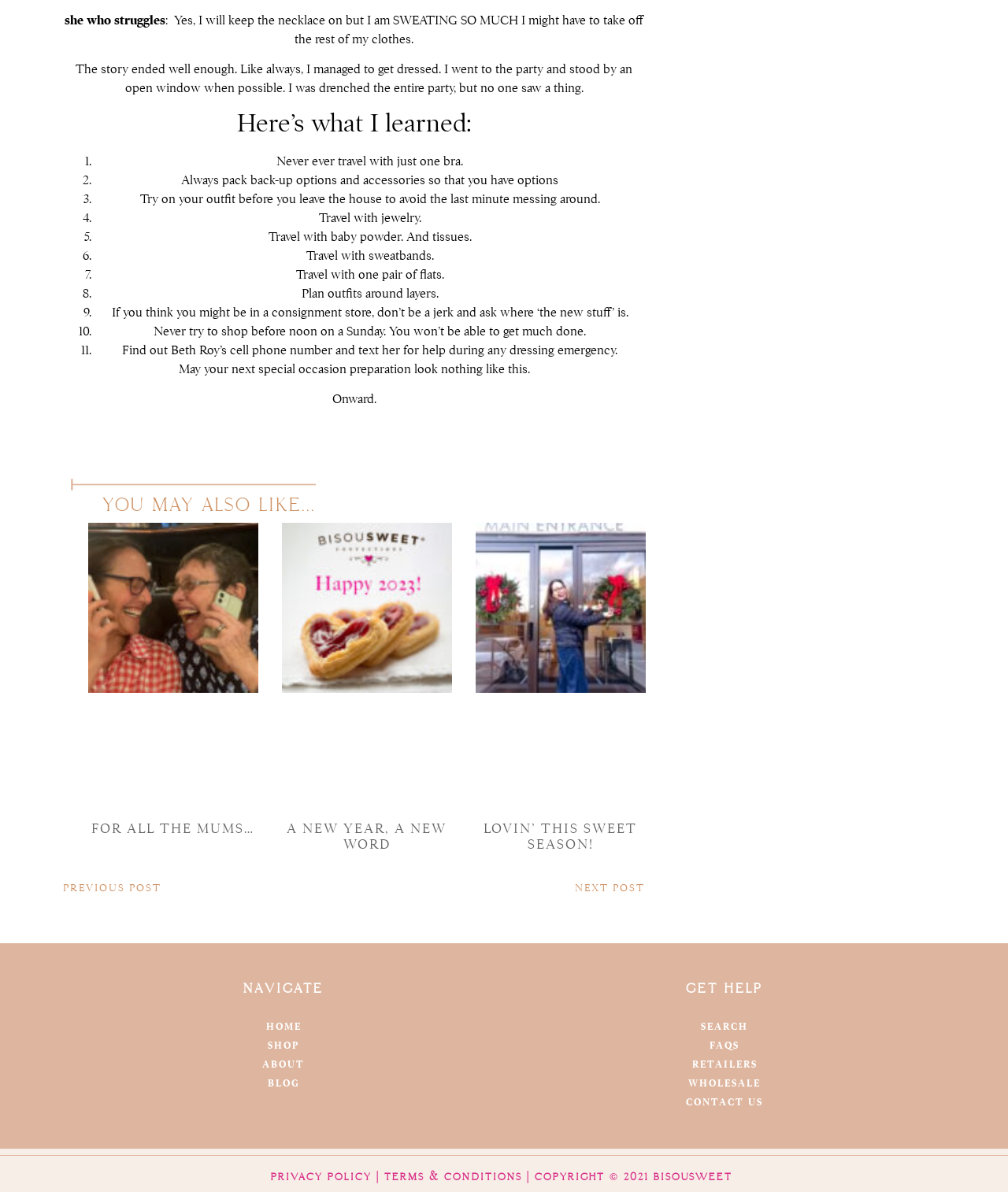Reply to the question below using a single word or brief phrase:
What is the last sentence of the story?

Onward.